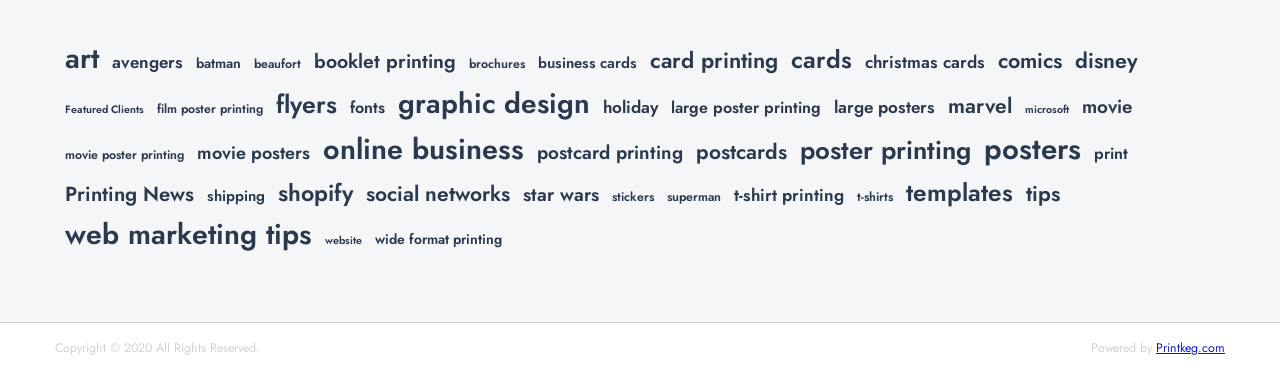How many items are in 'graphic design'?
Refer to the image and provide a thorough answer to the question.

The link 'graphic design' has 31 items, as indicated by the text '(31 items)' next to the link.